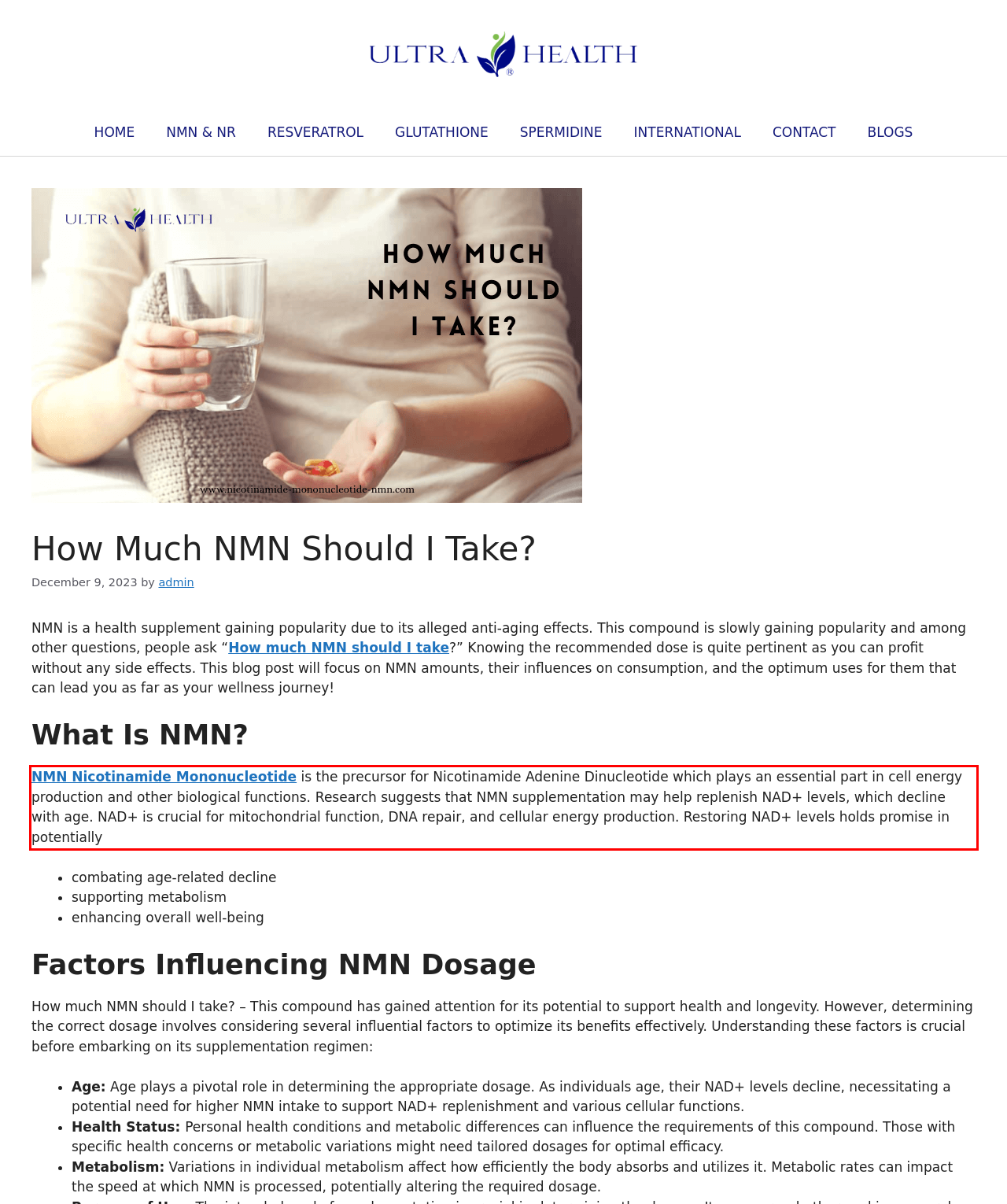Please perform OCR on the UI element surrounded by the red bounding box in the given webpage screenshot and extract its text content.

NMN Nicotinamide Mononucleotide is the precursor for Nicotinamide Adenine Dinucleotide which plays an essential part in cell energy production and other biological functions. Research suggests that NMN supplementation may help replenish NAD+ levels, which decline with age. NAD+ is crucial for mitochondrial function, DNA repair, and cellular energy production. Restoring NAD+ levels holds promise in potentially